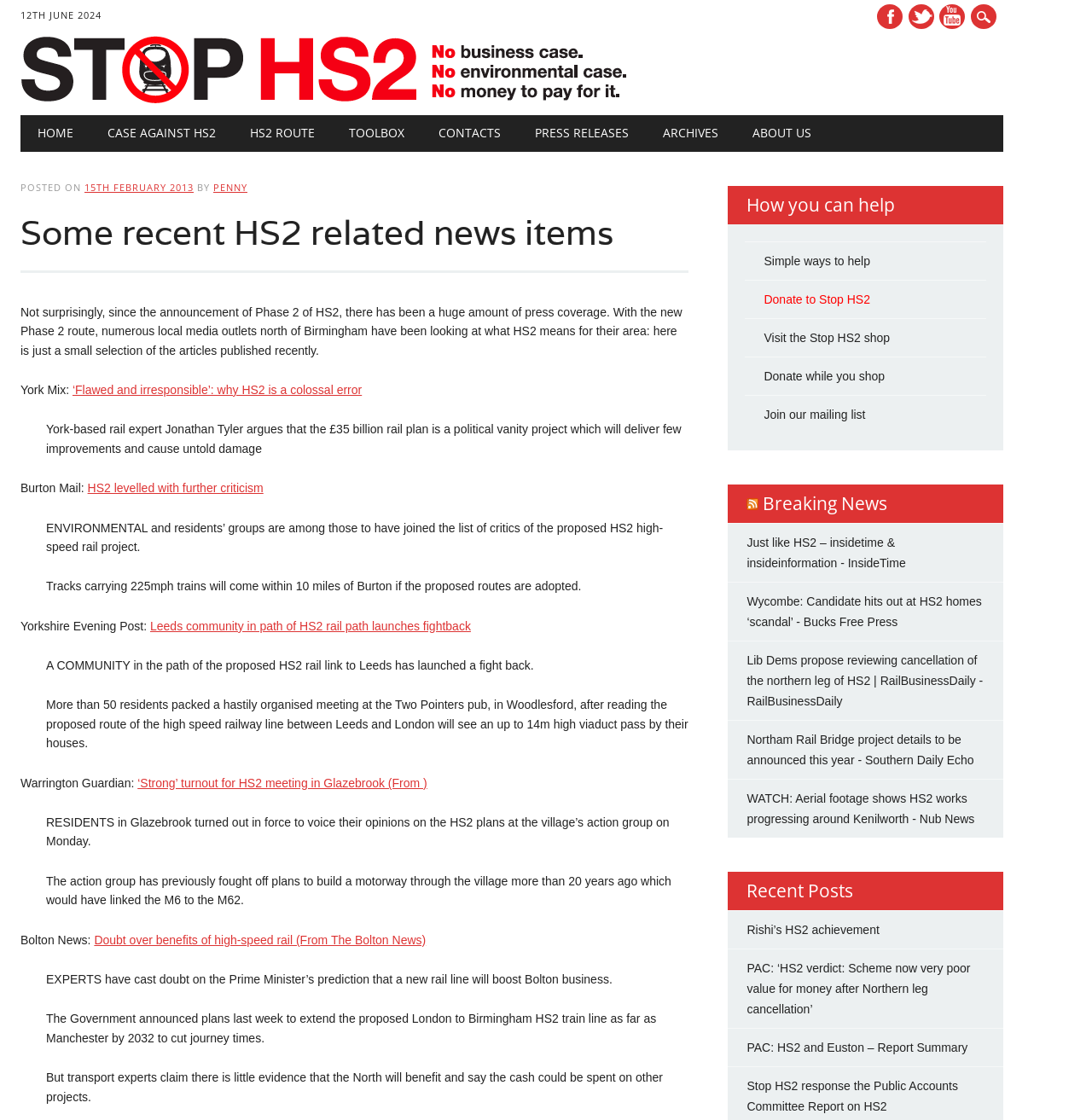Determine the bounding box coordinates of the clickable element to complete this instruction: "Read the article 'Flawed and irresponsible': why HS2 is a colossal error". Provide the coordinates in the format of four float numbers between 0 and 1, [left, top, right, bottom].

[0.066, 0.342, 0.331, 0.354]